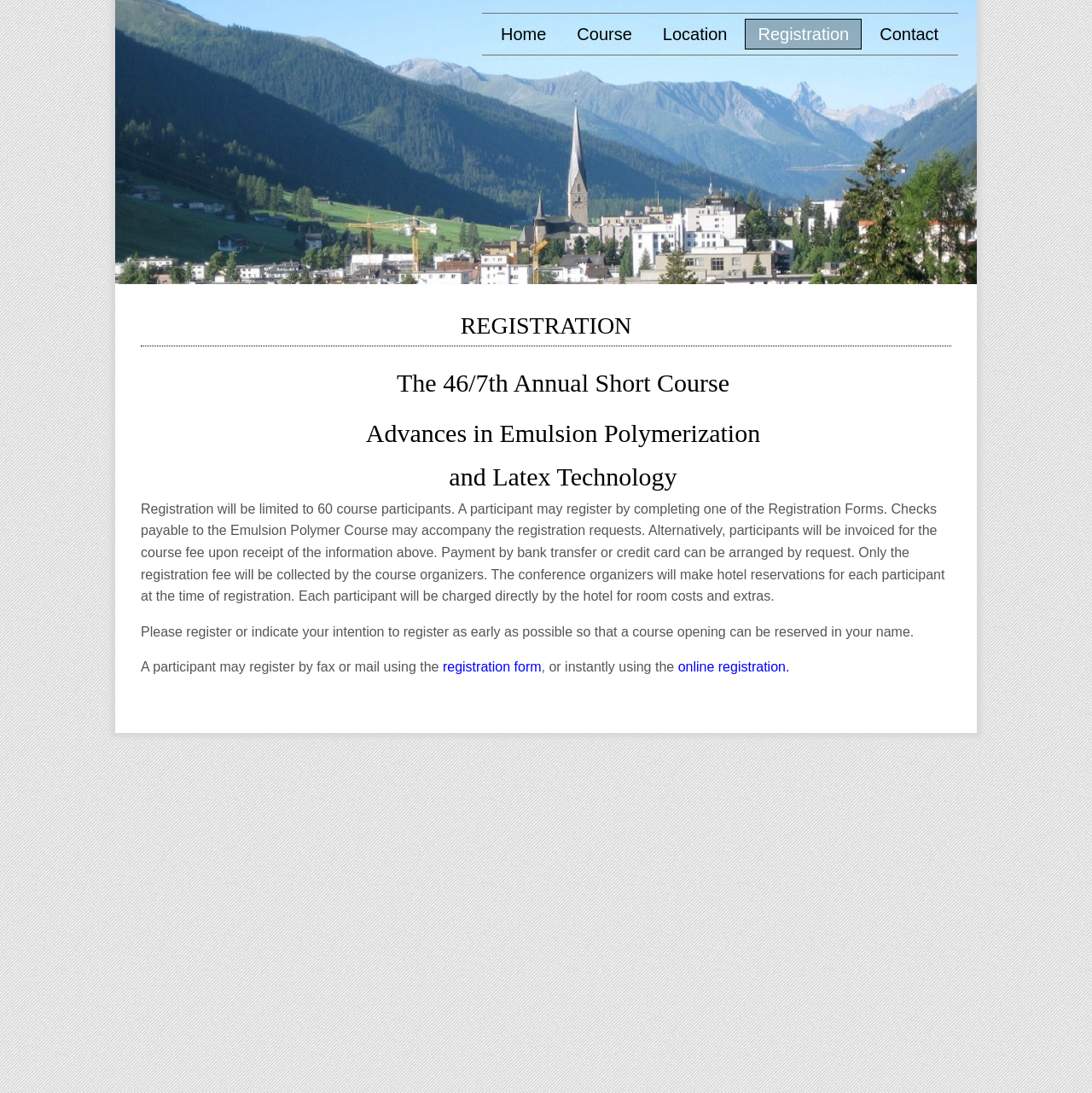Predict the bounding box coordinates of the UI element that matches this description: "Location". The coordinates should be in the format [left, top, right, bottom] with each value between 0 and 1.

[0.595, 0.017, 0.678, 0.045]